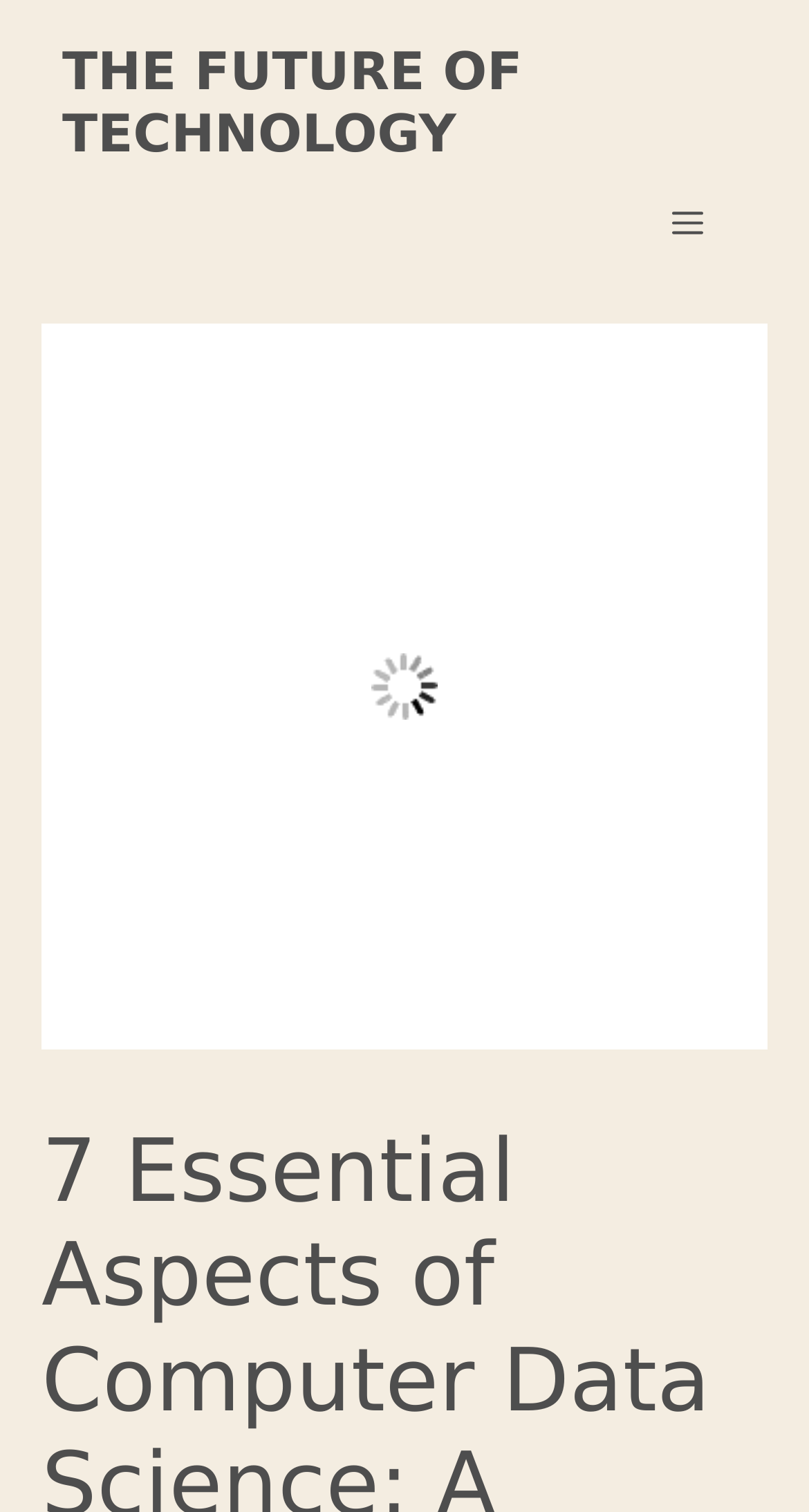Using the element description: "The future of technology", determine the bounding box coordinates for the specified UI element. The coordinates should be four float numbers between 0 and 1, [left, top, right, bottom].

[0.077, 0.027, 0.646, 0.108]